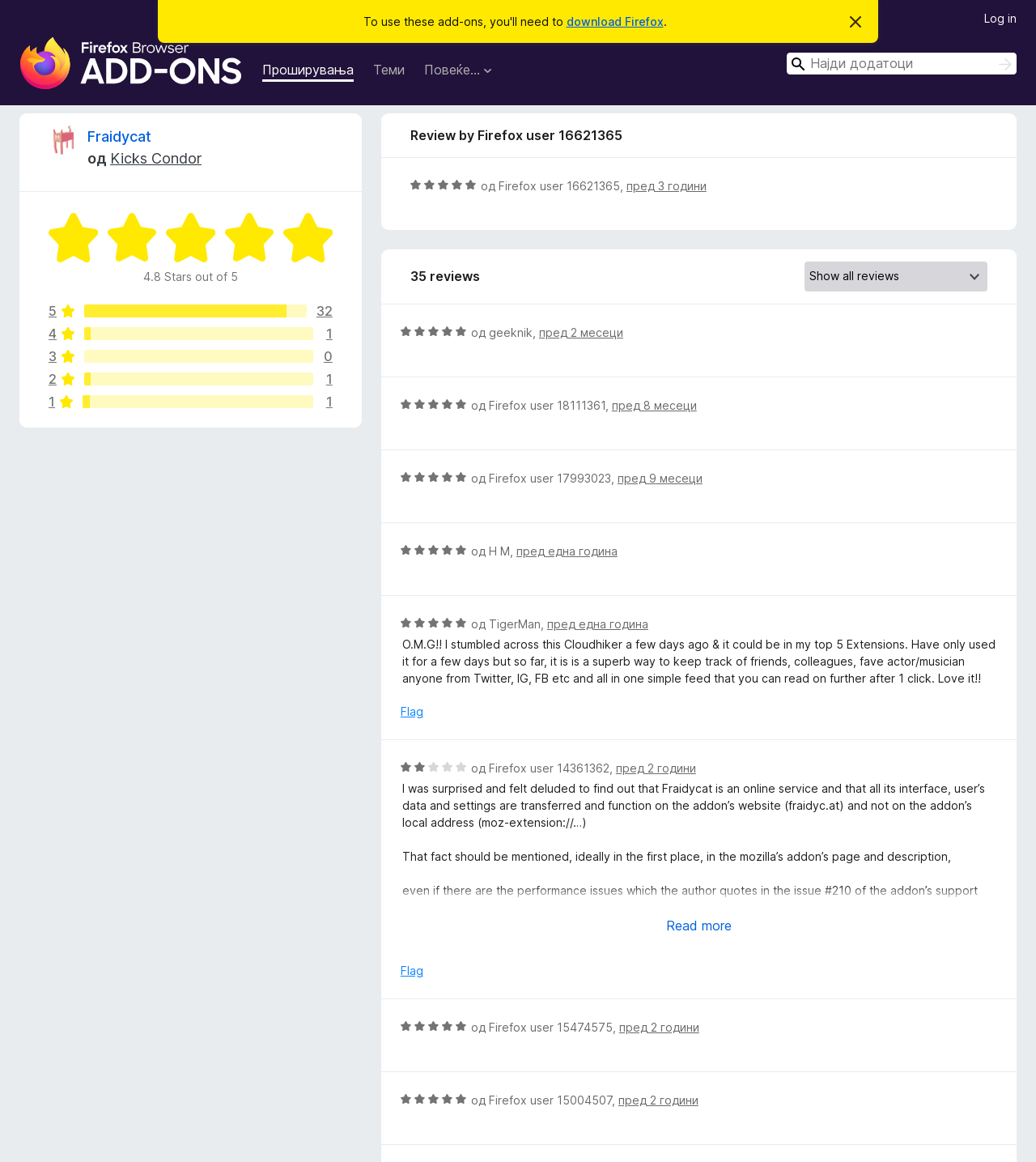Describe all the key features and sections of the webpage thoroughly.

This webpage is about the Firefox add-on "Fraidycat" and its reviews. At the top, there is a link to download Firefox and a button to dismiss a notice. Below that, there are links to Firefox Browser Add-ons, "Проширувања" (which means "Extensions" in Macedonian), and "Теми" (which means "Themes" in Macedonian). 

To the right of these links, there is a search bar with a button labeled "Барај" (which means "Search" in Macedonian). Next to the search bar, there is a link to log in. 

Below the search bar, there is a header section with the title "Reviews for Fraidycat" and the add-on's icon. The add-on is described as being from "Kicks Condor". 

Under the header section, there is a rating section that shows the add-on has a rating of 4.8 out of 5 stars. There are also links to view the ratings distribution, with 5, 4, 3, 2, and 1-star ratings. 

Below the rating section, there are reviews from Firefox users. Each review includes the user's rating, their username, and the date of the review. The reviews are listed in a bulleted format, with a list marker ("•") preceding each review. There are multiple reviews on the page, with each review taking up a significant amount of vertical space.